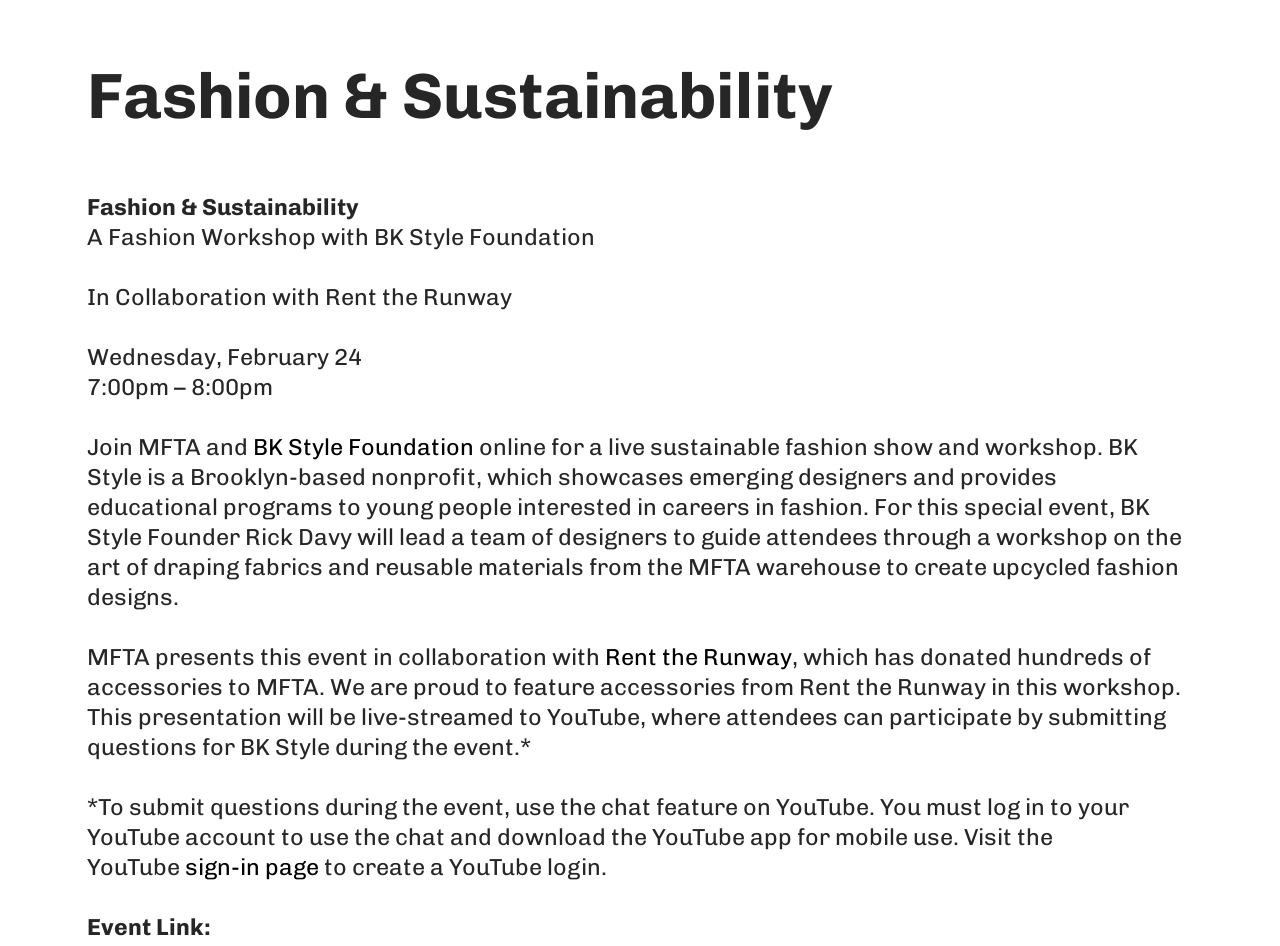Predict the bounding box of the UI element that fits this description: "Alive 9".

None